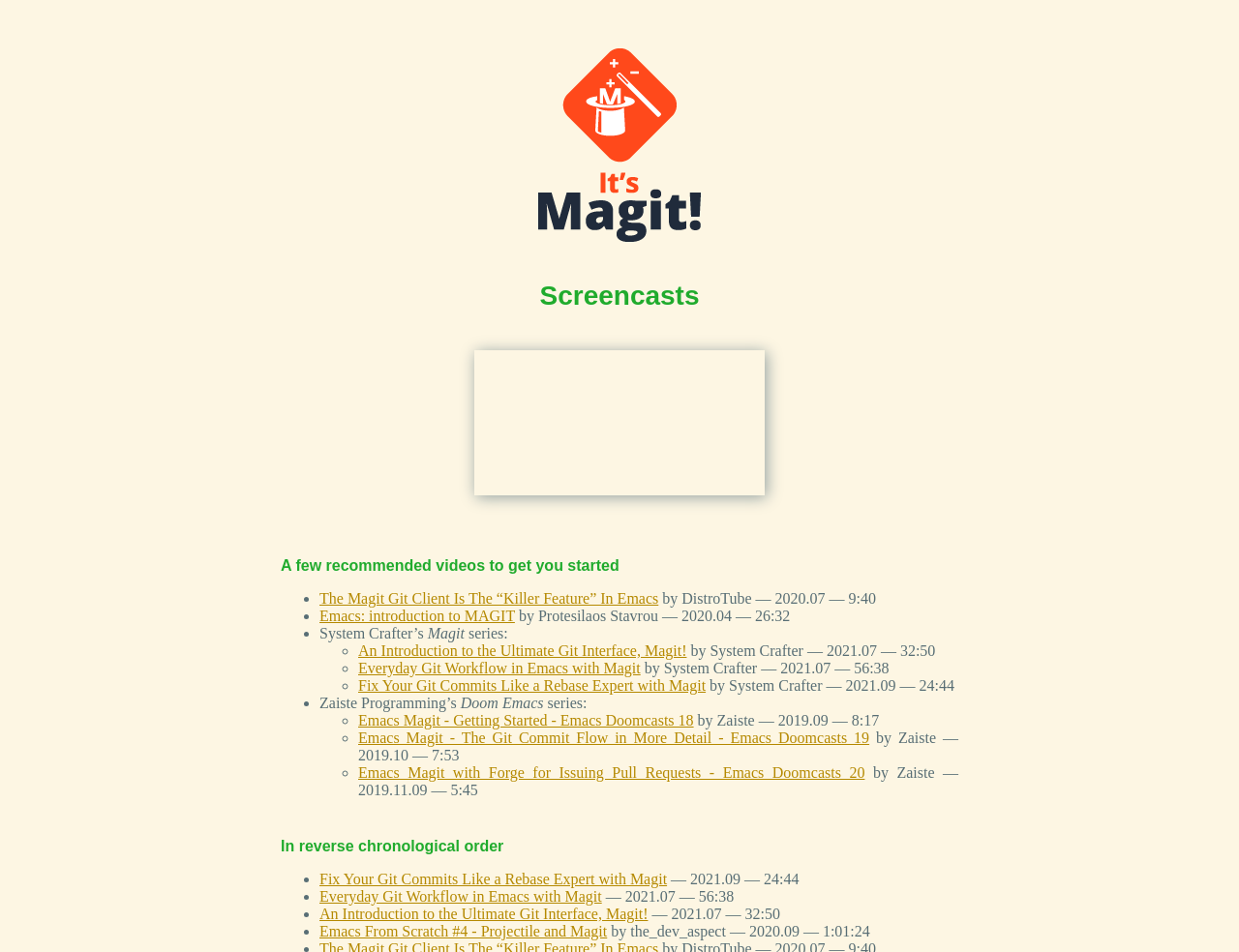Answer with a single word or phrase: 
What is the date of the screencast 'Fix Your Git Commits Like a Rebase Expert with Magit'?

2021.09 — 24:44